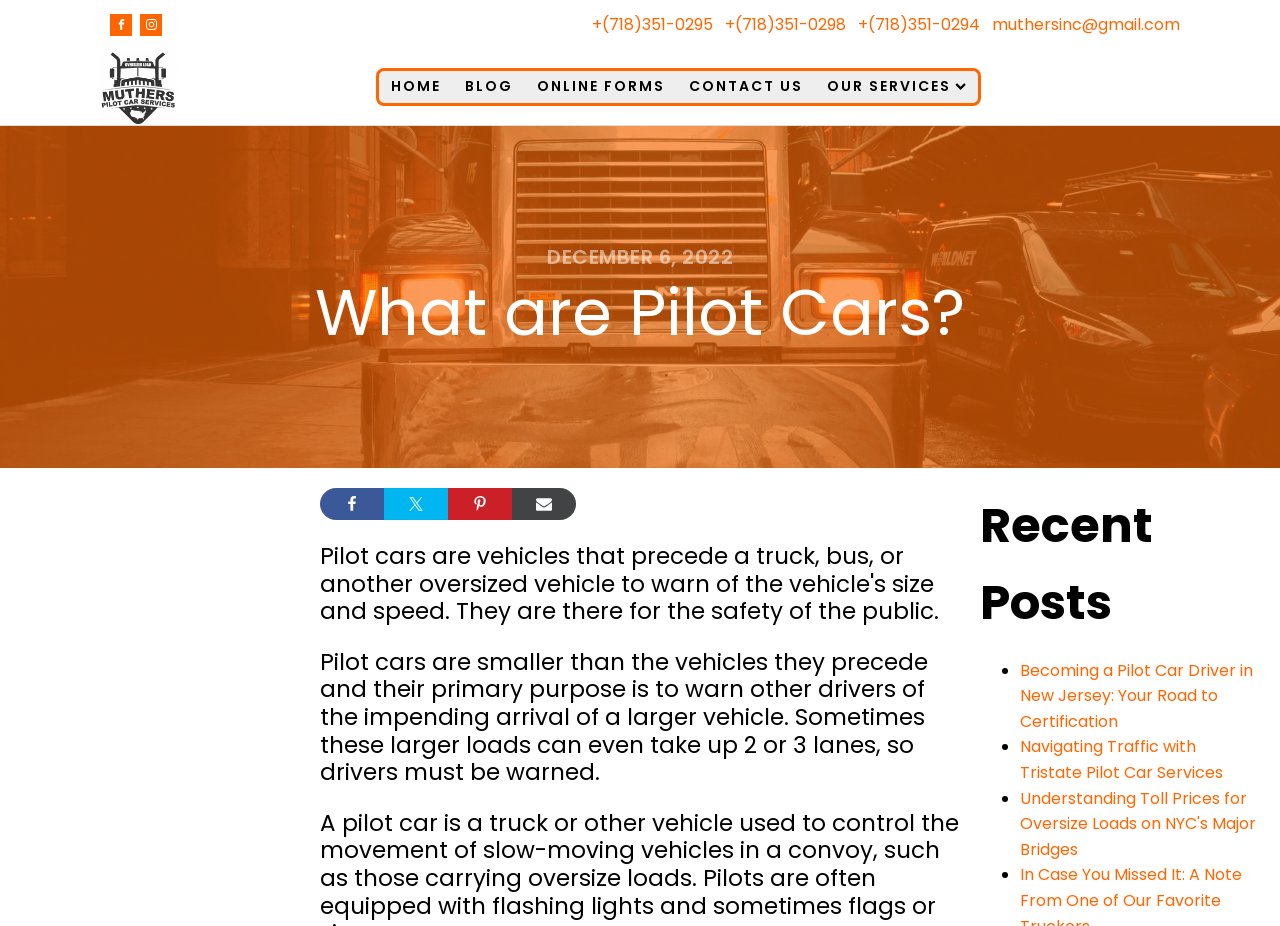Describe all the significant parts and information present on the webpage.

This webpage is about Muthers Inc., a company that provides heavy hauling services. At the top left corner, there are two social media links, one for Facebook and one for Instagram, represented by their respective icons. Below these icons, there are three phone numbers and an email address listed. 

To the right of the social media links, there is a navigation menu with links to "HOME", "BLOG", "ONLINE FORMS", and "CONTACT US". Below this menu, there is a heading "OUR SERVICES" followed by a dropdown icon.

The main content of the page is an article titled "What are Pilot Cars?" with a date "DECEMBER 6, 2022" above it. The article explains that pilot cars are smaller vehicles that precede larger loads to warn other drivers of their arrival. 

Below the article, there are social media sharing links for Facebook, Twitter, Pinterest, and Email, each represented by their respective icons. 

Further down, there is a section titled "Recent Posts" with a list of three articles, each marked with a bullet point. The articles are about becoming a pilot car driver in New Jersey, navigating traffic with Tristate Pilot Car Services, and understanding toll prices for oversize loads on NYC's major bridges.